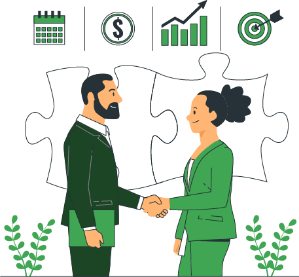What do the lush green plants represent?
Based on the image, give a concise answer in the form of a single word or short phrase.

Vitality